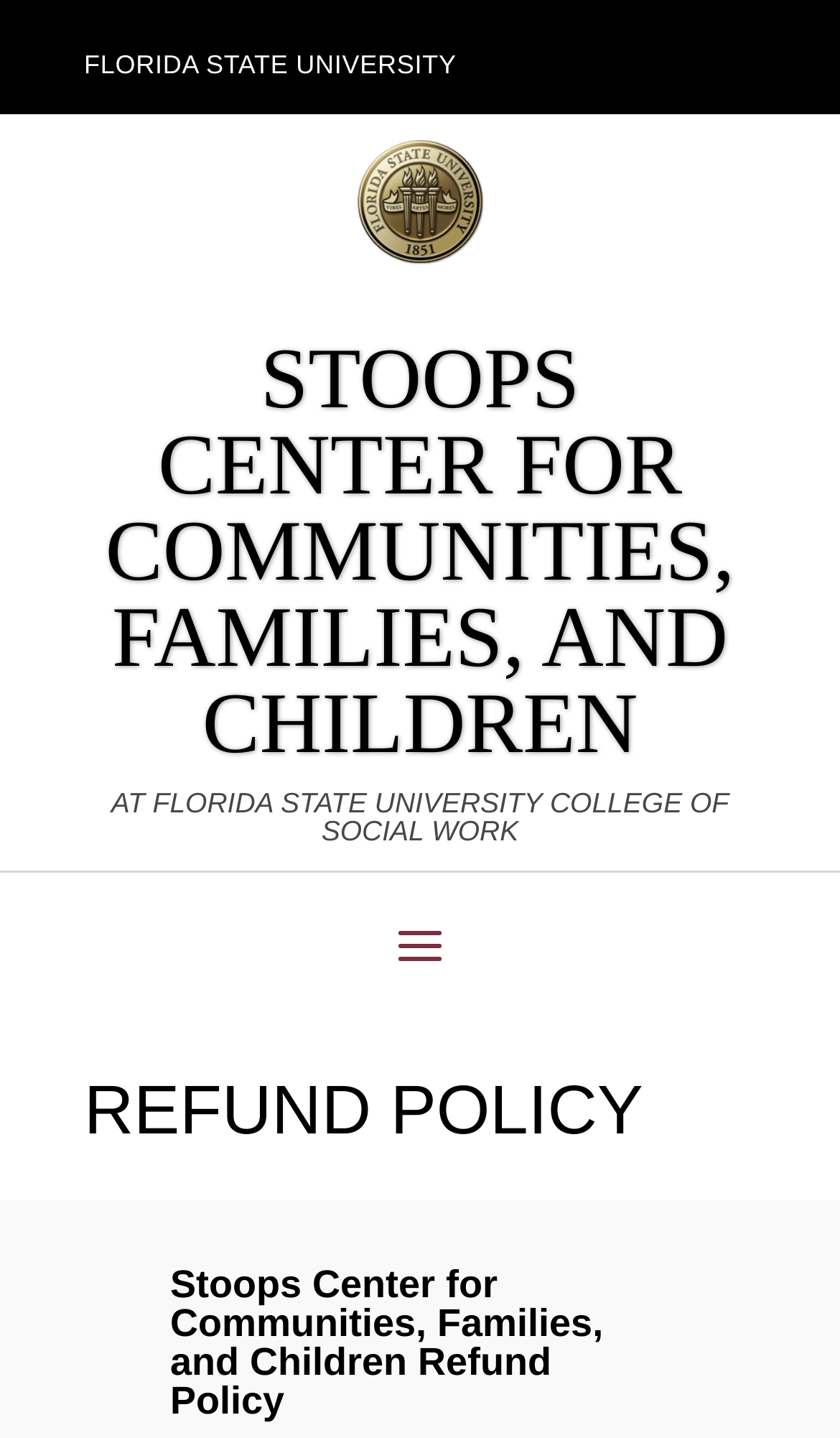Examine the screenshot and answer the question in as much detail as possible: What is the name of the university?

I found the answer by looking at the link element with the text 'FLORIDA STATE UNIVERSITY' which is located at the top of the webpage.